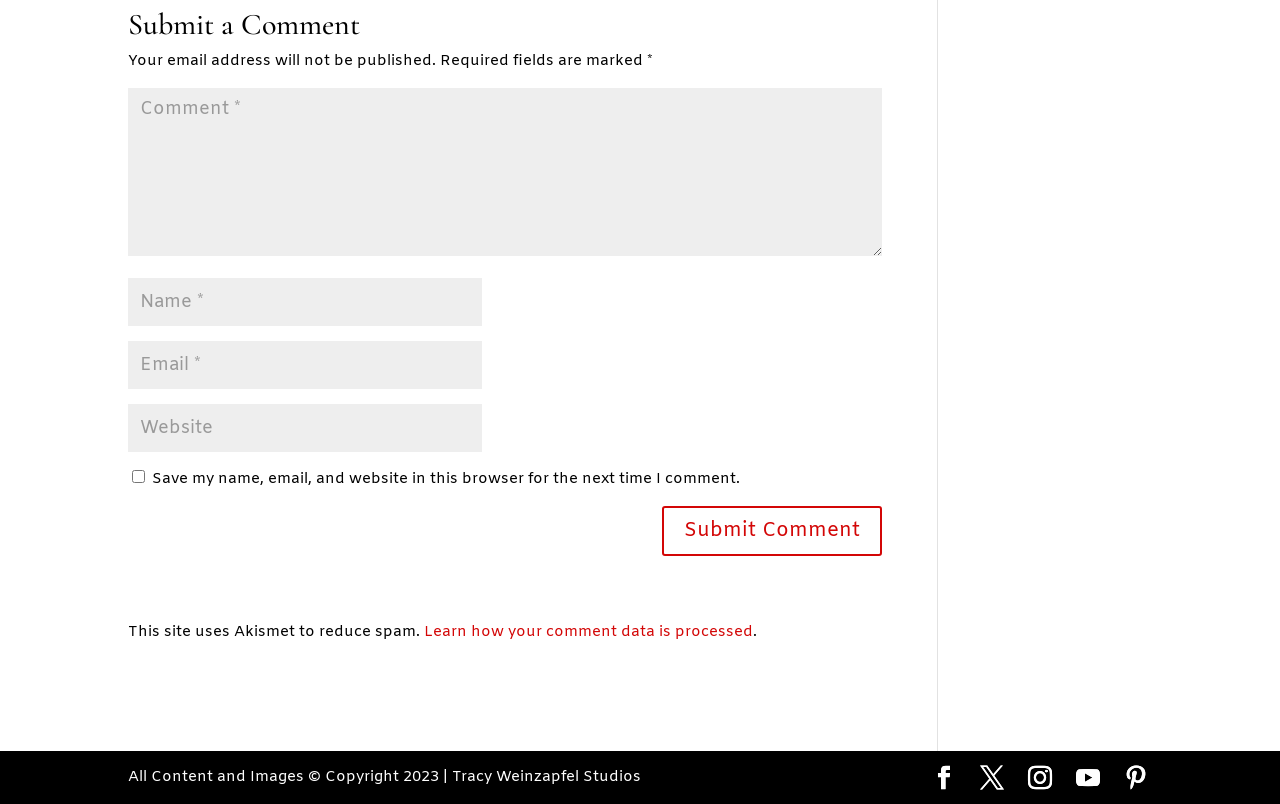Please specify the coordinates of the bounding box for the element that should be clicked to carry out this instruction: "Type your name". The coordinates must be four float numbers between 0 and 1, formatted as [left, top, right, bottom].

[0.1, 0.346, 0.377, 0.406]